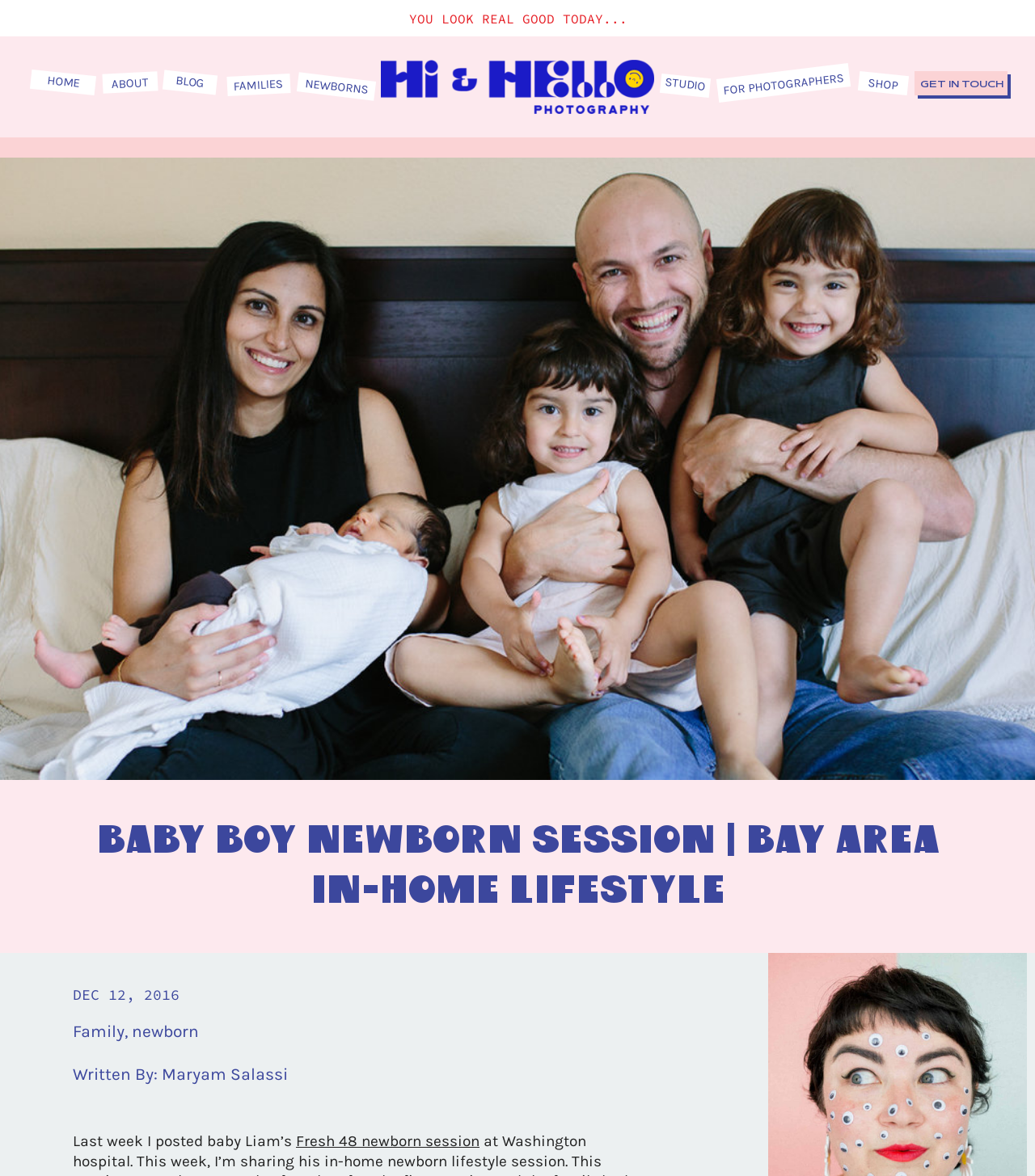What is the related session posted last week?
Please give a well-detailed answer to the question.

I determined the related session by reading the text 'Last week I posted baby Liam’s Fresh 48 newborn session...' at the bottom of the page.